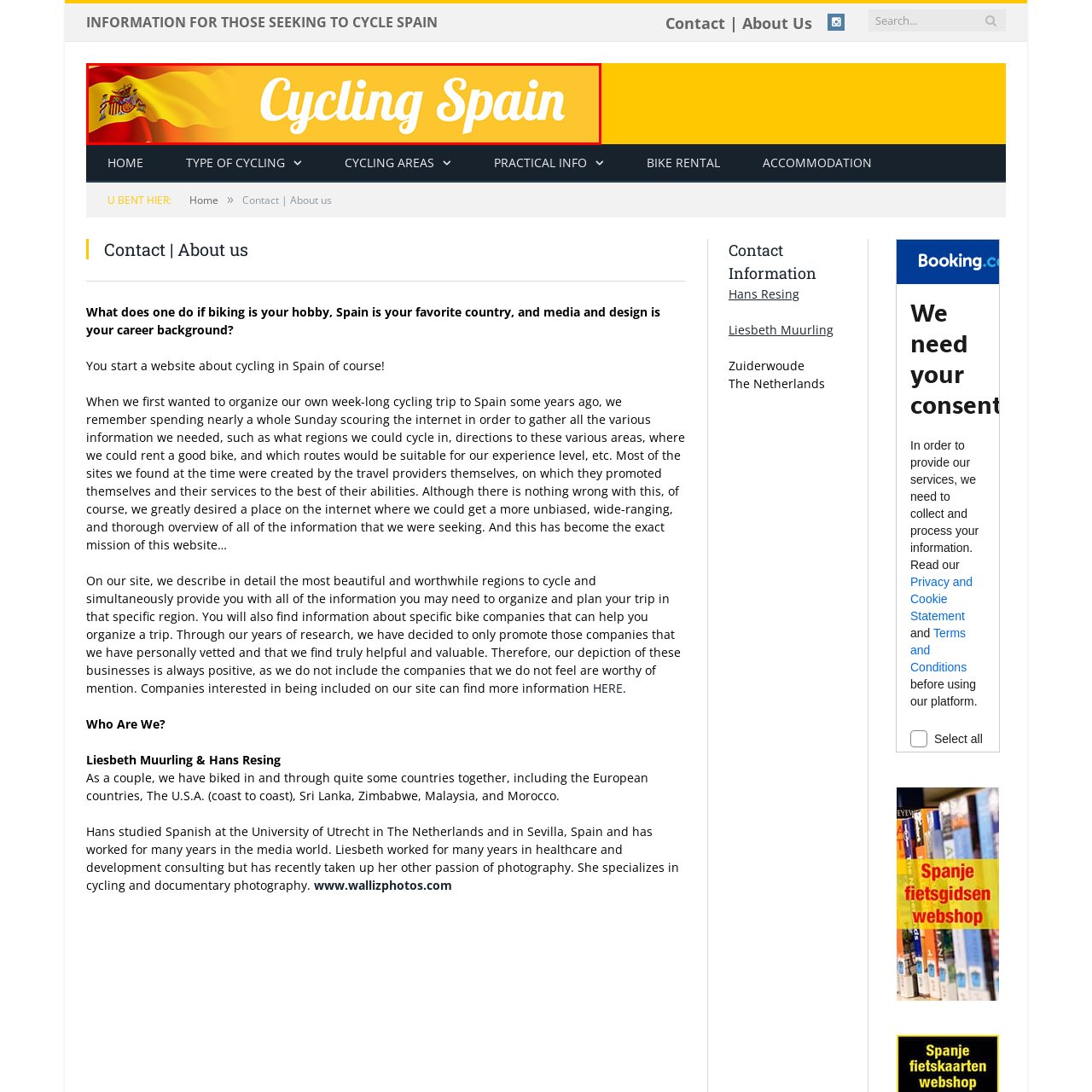Direct your attention to the image enclosed by the red boundary, What is the theme of the design? 
Answer concisely using a single word or phrase.

Cycling in Spain